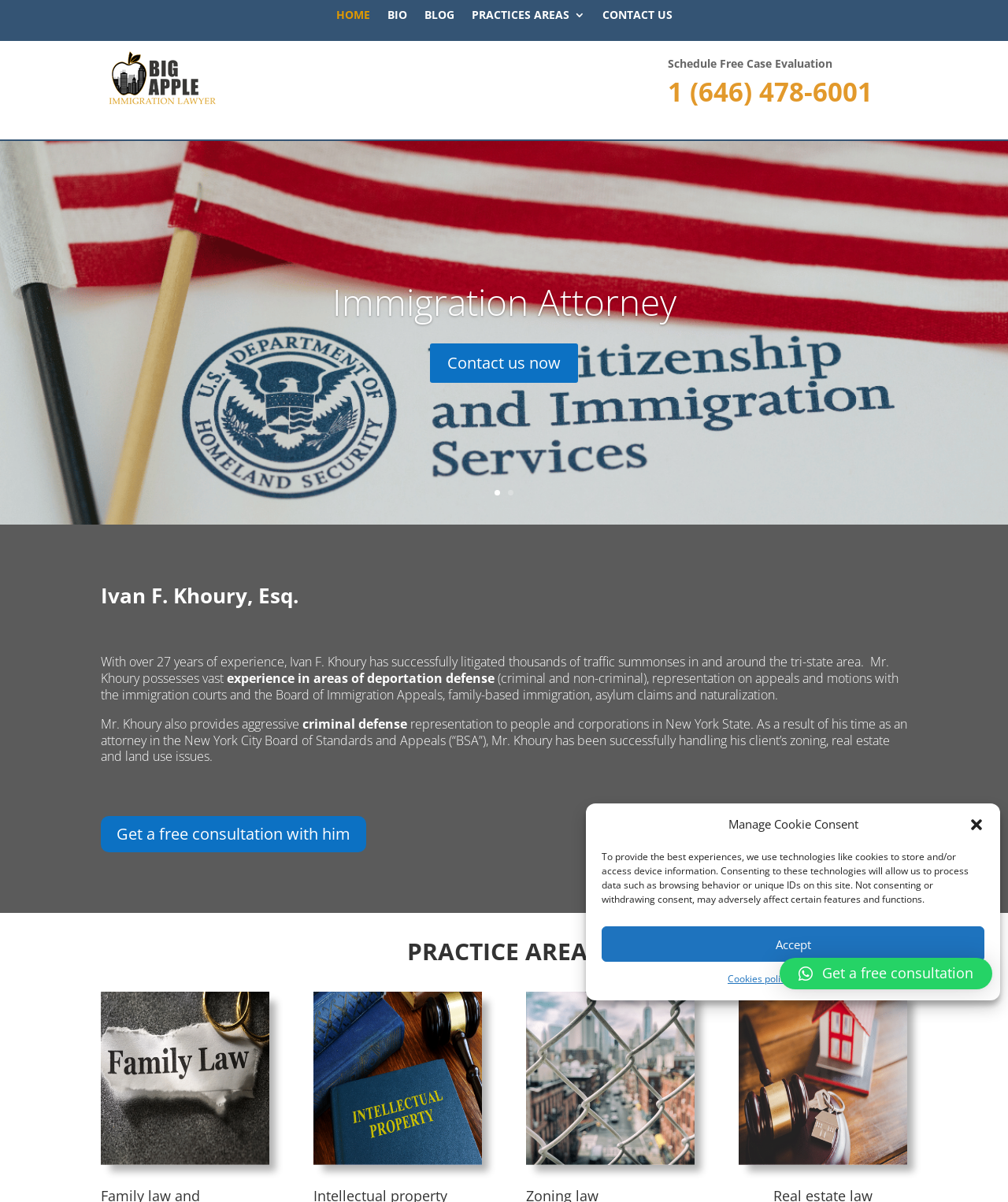What is the profession of Ivan F. Khoury?
Please answer using one word or phrase, based on the screenshot.

Immigration Attorney